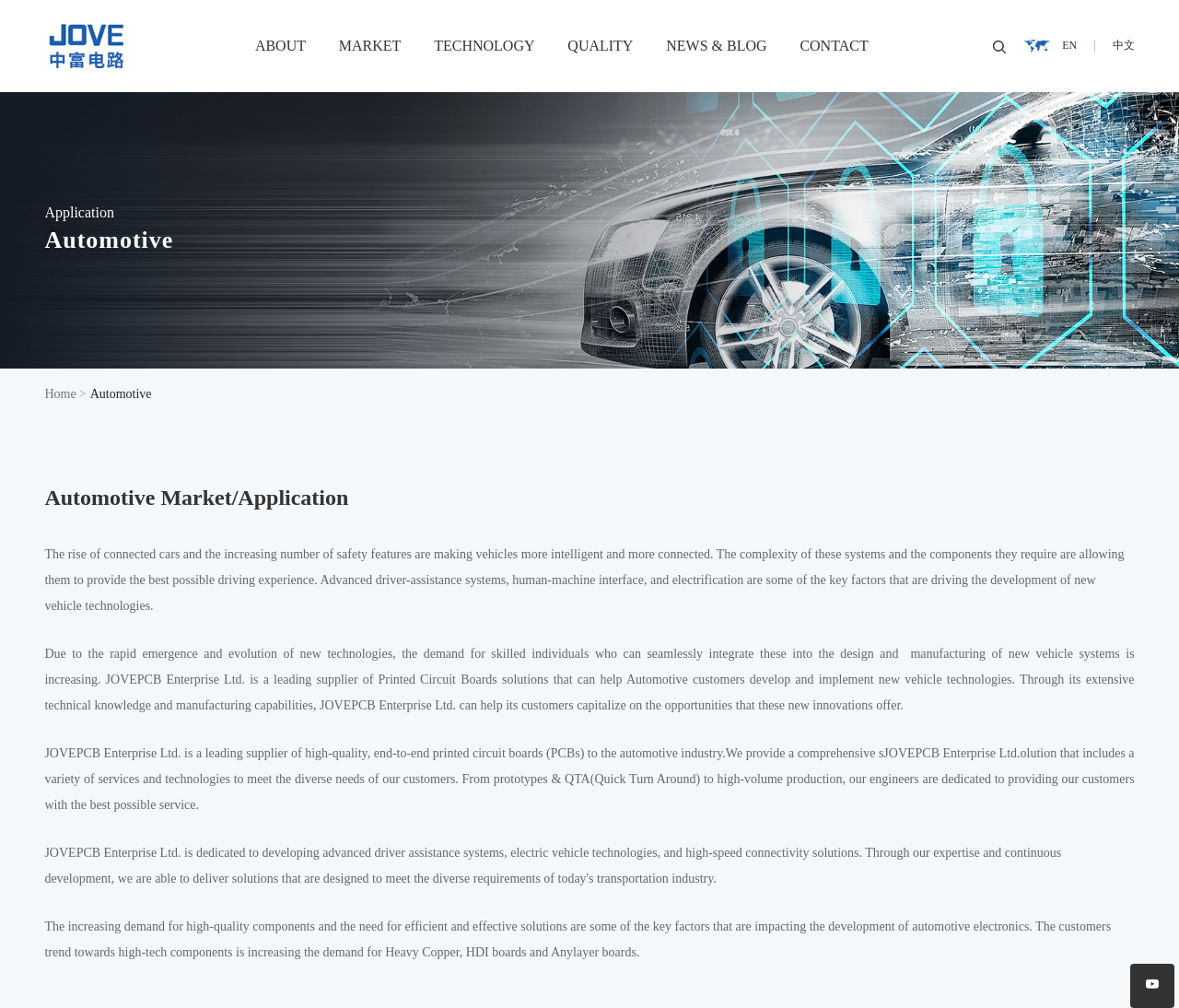What is the location of the language selection?
Based on the screenshot, provide a one-word or short-phrase response.

Top right corner